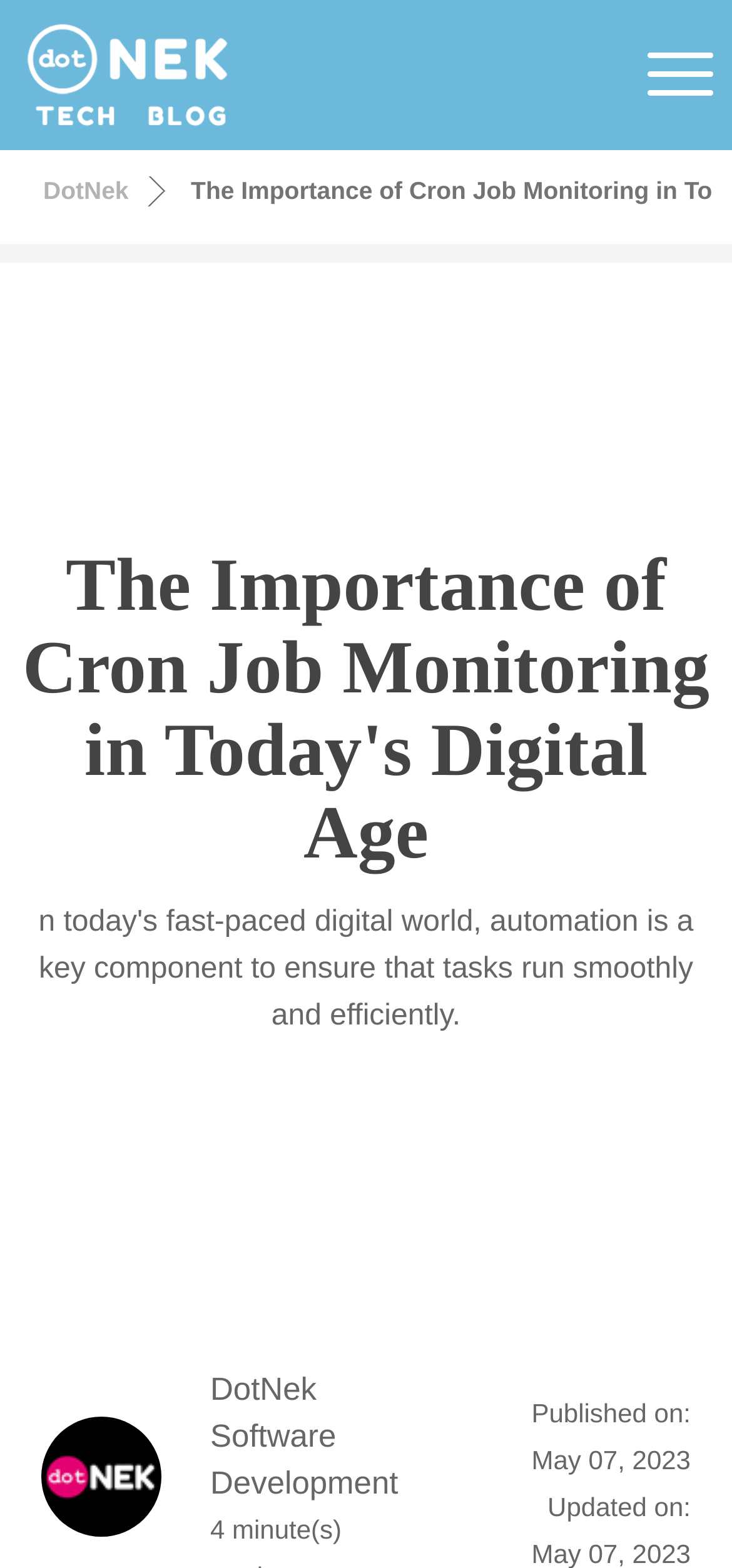Articulate a complete and detailed caption of the webpage elements.

The webpage is about the importance of Cron Job Monitoring in today's digital age. At the top left corner, there is a logo of "DotNek Tech Blog" which is an image linked to the blog. Below the logo, there is a heading with the same title as the webpage, "The Importance of Cron Job Monitoring in Today's Digital Age". 

On the top right corner, there is a menu link. To the left of the menu link, there is a link to "DotNek". 

Below the heading, there is an image related to "DotNek Software and Mobile App Development" on the left side, and a link to "DotNek Software Development" on the right side of the image.